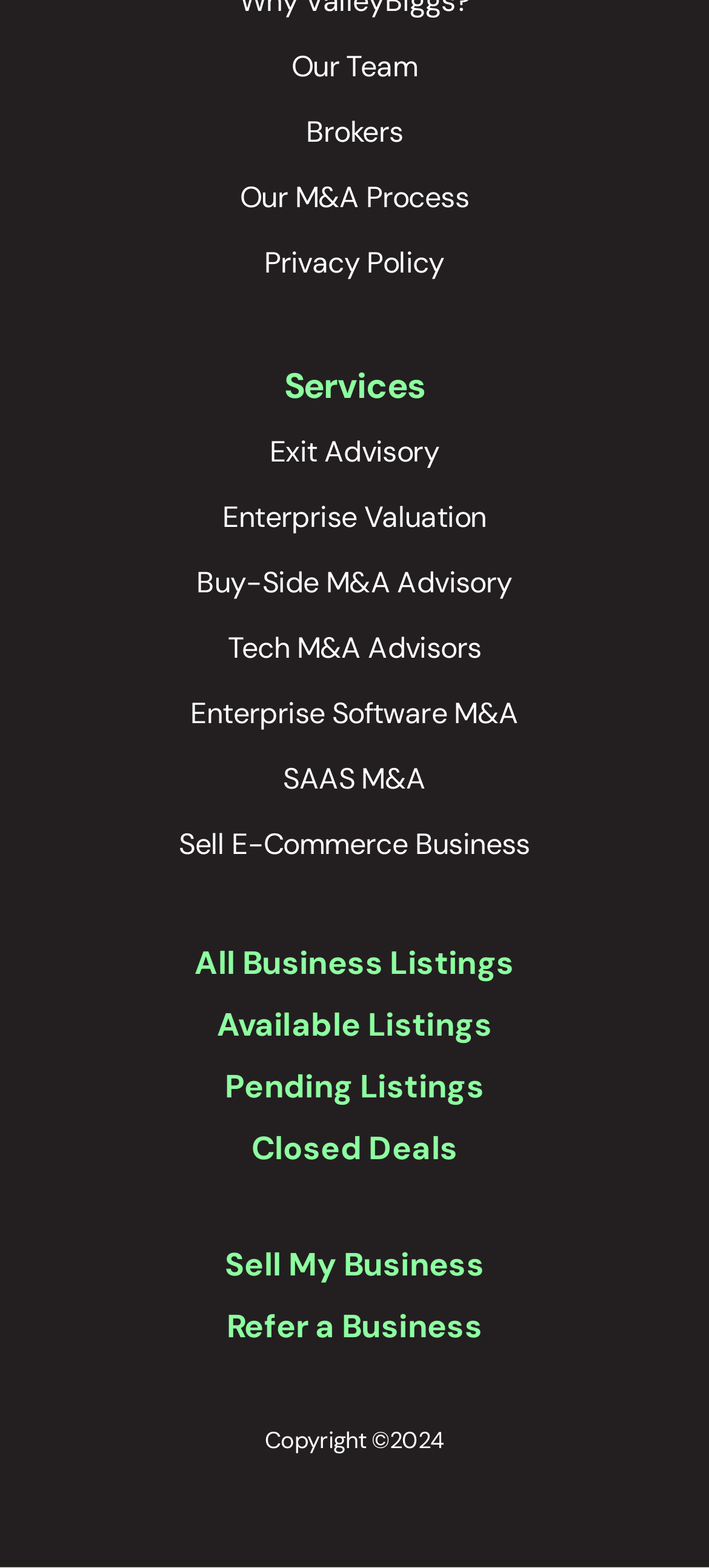Locate the bounding box of the UI element described by: "Refer a Business" in the given webpage screenshot.

[0.319, 0.834, 0.68, 0.859]